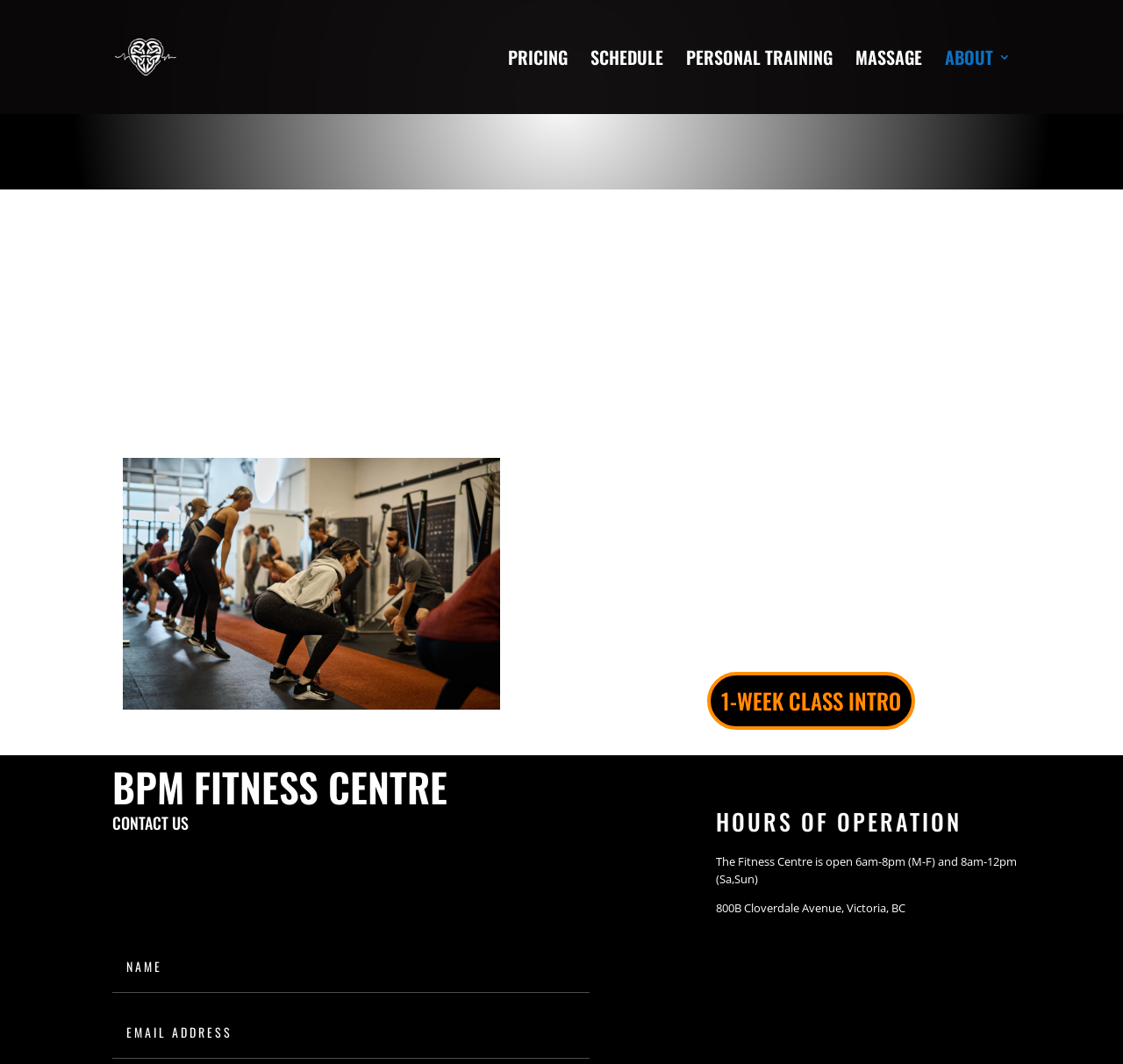Offer a meticulous caption that includes all visible features of the webpage.

The webpage is about Fitness Bootcamp classes offered by BPM Fitness Centre in Victoria, BC. At the top left, there is a logo of BPM Fitness Centre, accompanied by a link to the centre's homepage. 

To the right of the logo, there are five links: PRICING, SCHEDULE, PERSONAL TRAINING, MASSAGE, and ABOUT 3, which are likely navigation links to other sections of the website.

Below the navigation links, there is a heading "BOOTCAMP" followed by a description of the Bootcamp class, which is a 60-minute full-body workout that incorporates intervals, circuit training, and functional exercises using various equipment. 

To the right of the description, there is an image related to fitness classes in Victoria, BC. 

Further down, there are four sections: Warm-Up, Demonstration + Skill, Grind Time!, and Stretch/Cool Down, each with a heading and a brief description of what to expect during the Bootcamp class.

Below these sections, there is a call-to-action link "1-WEEK CLASS INTRO" and a heading "BPM FITNESS CENTRE" followed by a heading "CONTACT US" and a blank textbox, likely for users to input their information.

On the right side of the page, there is a section with headings "HOURS OF OPERATION" and "The Fitness Centre is open 6am-8pm (M-F) and 8am-12pm (Sa,Sun)", along with the centre's address "800B Cloverdale Avenue, Victoria, BC".